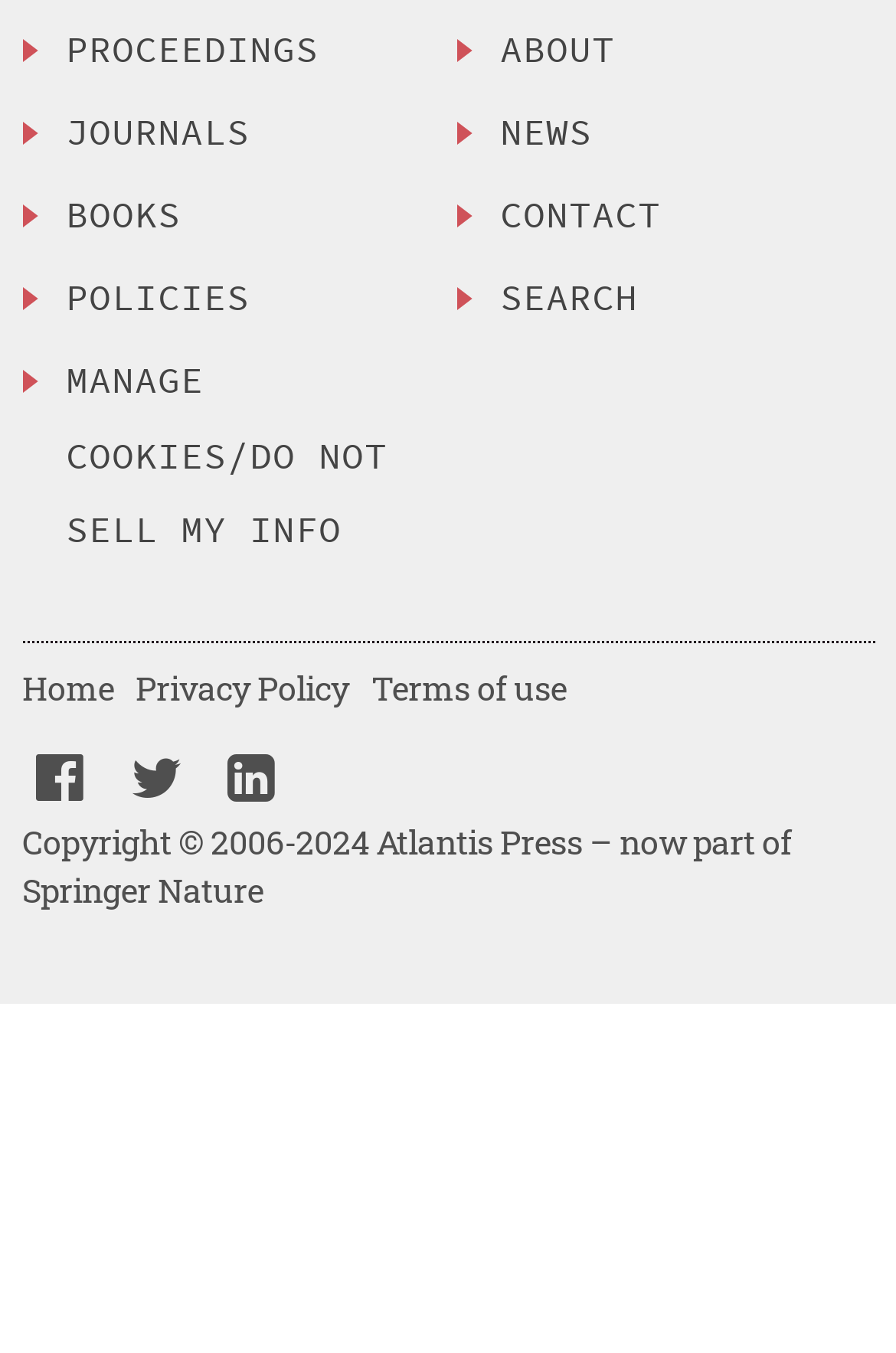How many social media links are there?
Please give a detailed and elaborate answer to the question.

I found three social media links at the bottom of the webpage, which are represented by icons '', '', and ''. There are 3 social media links in total.